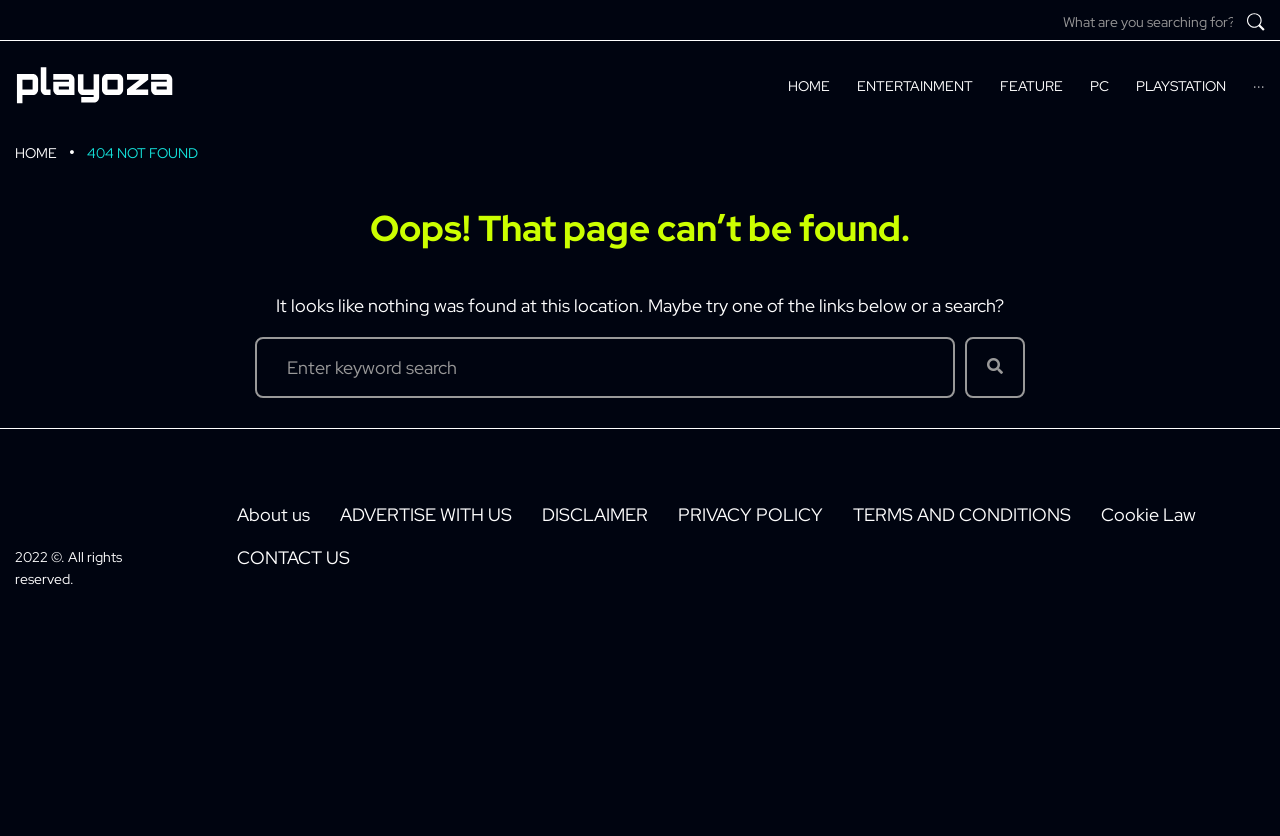What is the text above the search box?
Can you provide a detailed and comprehensive answer to the question?

The text above the search box is a heading that says 'Oops! That page can’t be found.' which is an error message indicating that the requested page was not found.